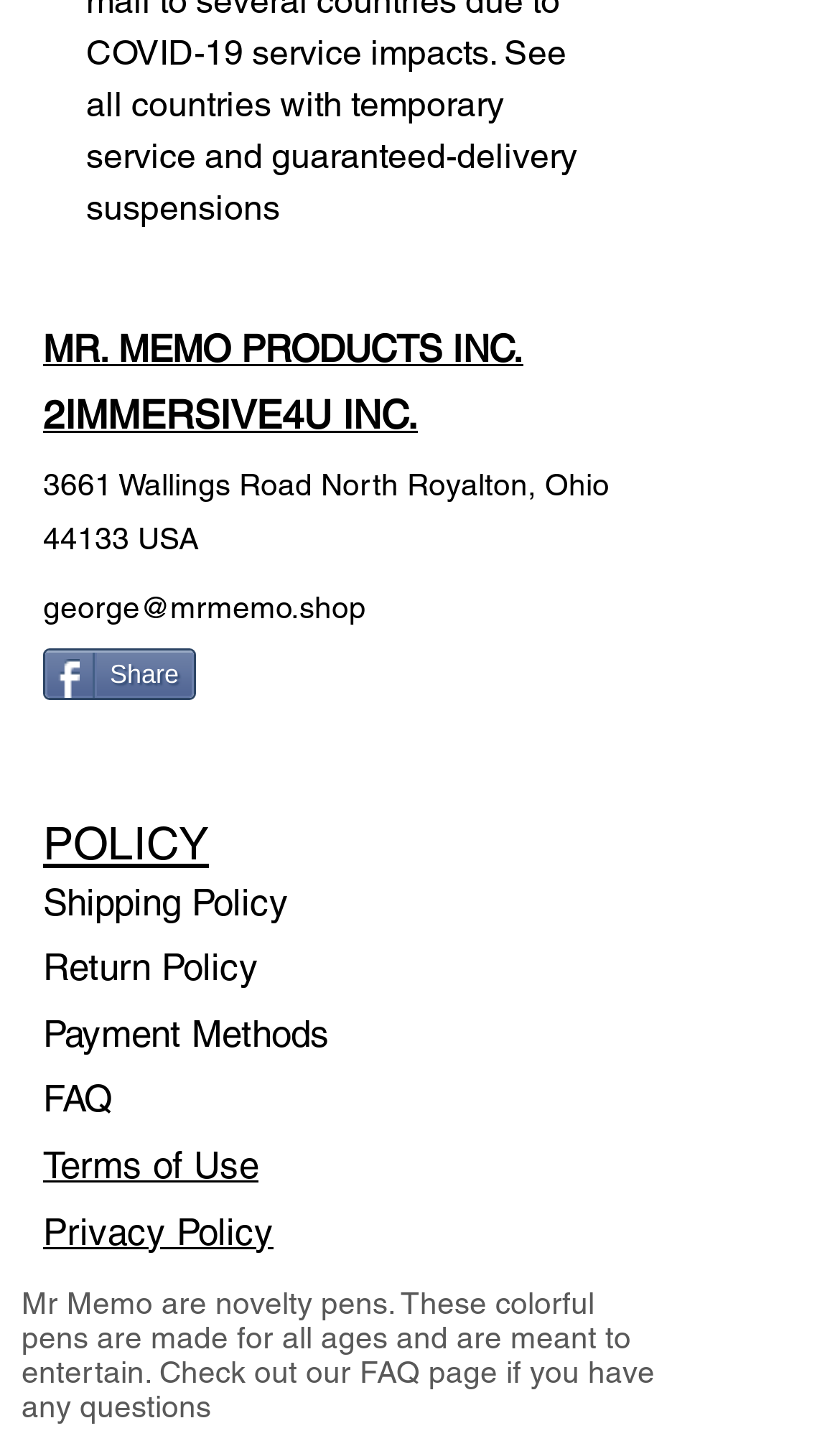Locate the bounding box for the described UI element: "Privacy Policy". Ensure the coordinates are four float numbers between 0 and 1, formatted as [left, top, right, bottom].

[0.051, 0.836, 0.326, 0.866]